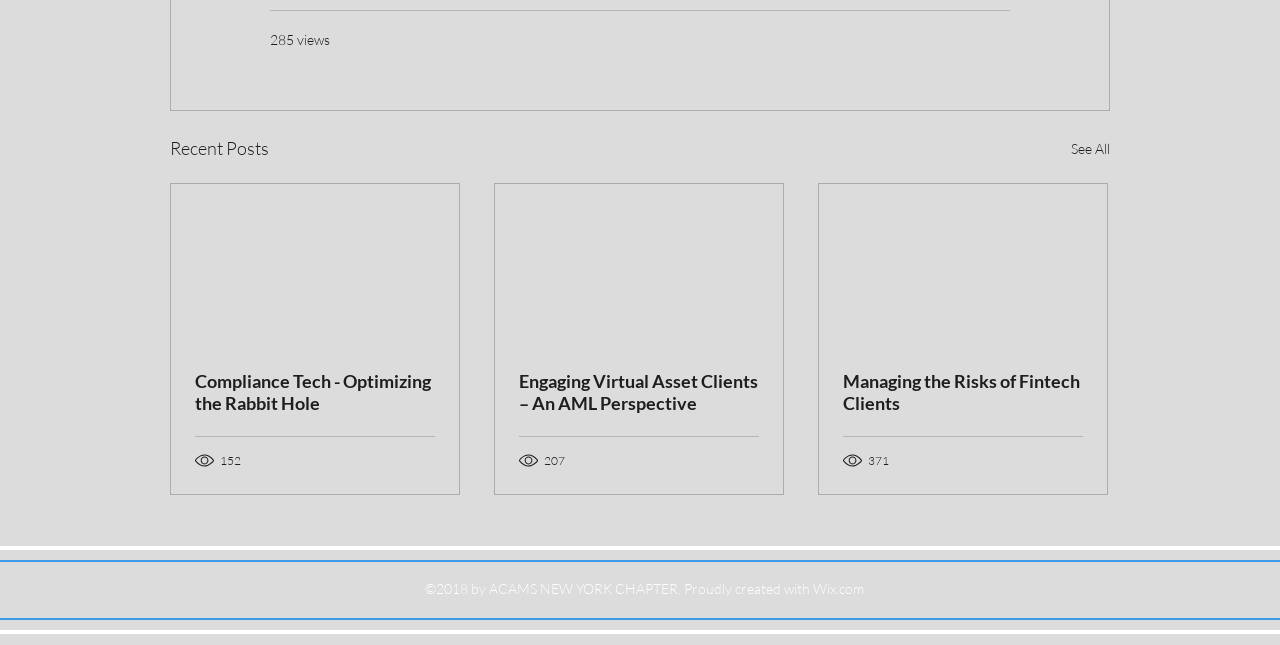What is the copyright information at the bottom of the webpage?
Using the image, elaborate on the answer with as much detail as possible.

The copyright information at the bottom of the webpage is '©2018 by ACAMS NEW YORK CHAPTER', which is indicated by the StaticText element with the text '©2018 by ACAMS NEW YORK CHAPTER. Proudly created with Wix.com' and bounding box coordinates [0.332, 0.899, 0.675, 0.925].